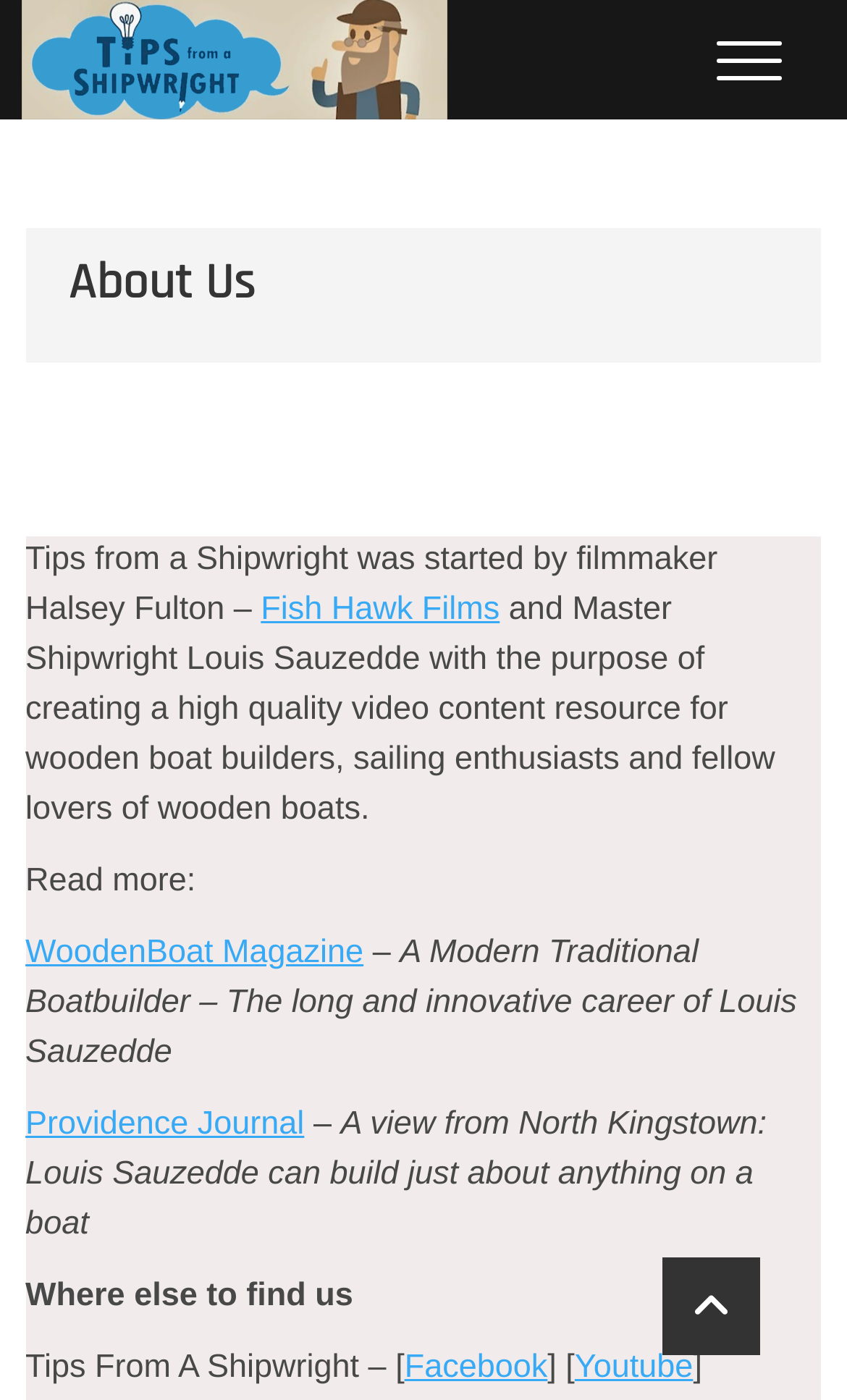Please answer the following question using a single word or phrase: 
How many links are mentioned in the 'About Us' section?

4